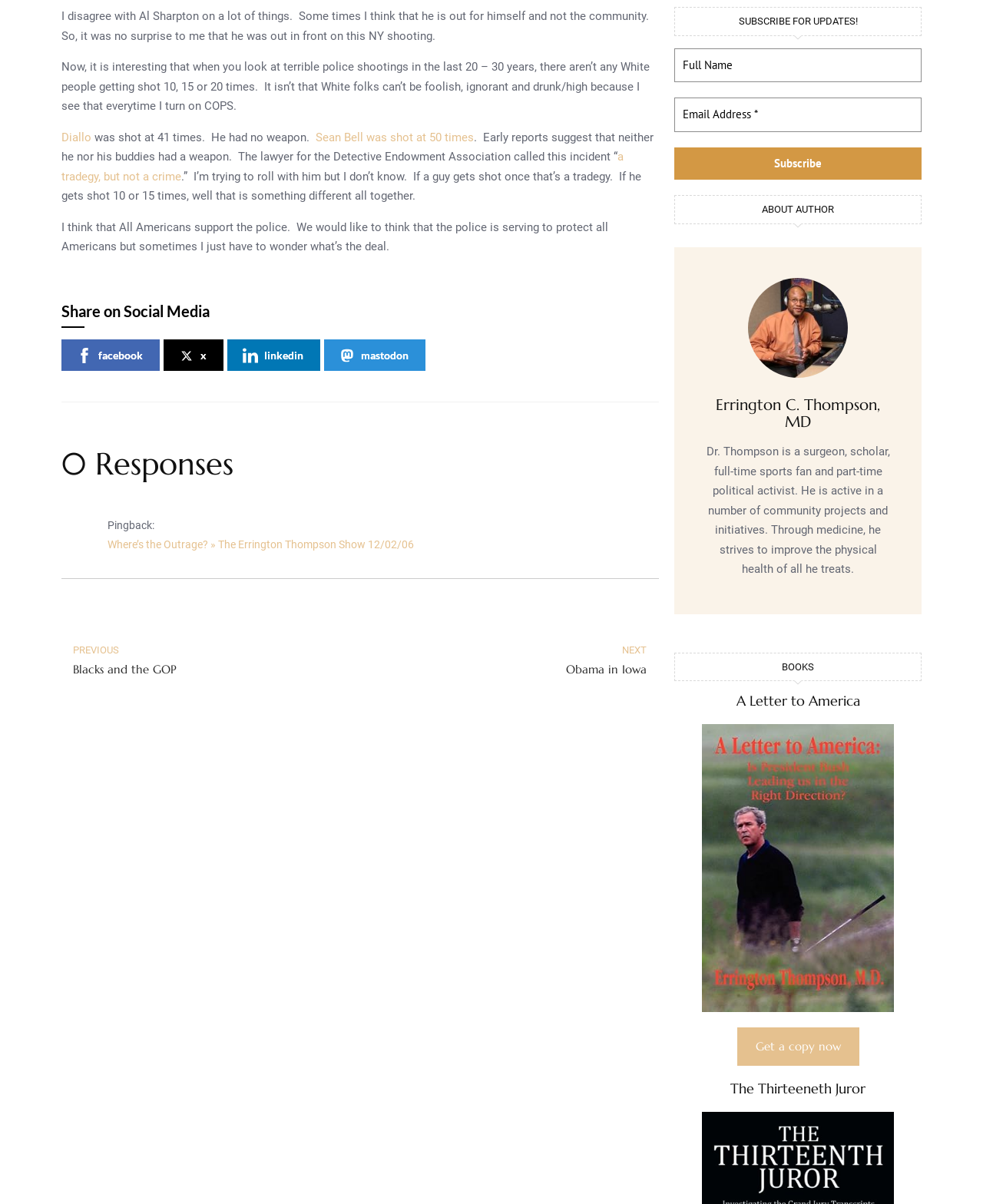Given the element description Get a copy now, identify the bounding box coordinates for the UI element on the webpage screenshot. The format should be (top-left x, top-left y, bottom-right x, bottom-right y), with values between 0 and 1.

[0.75, 0.853, 0.874, 0.885]